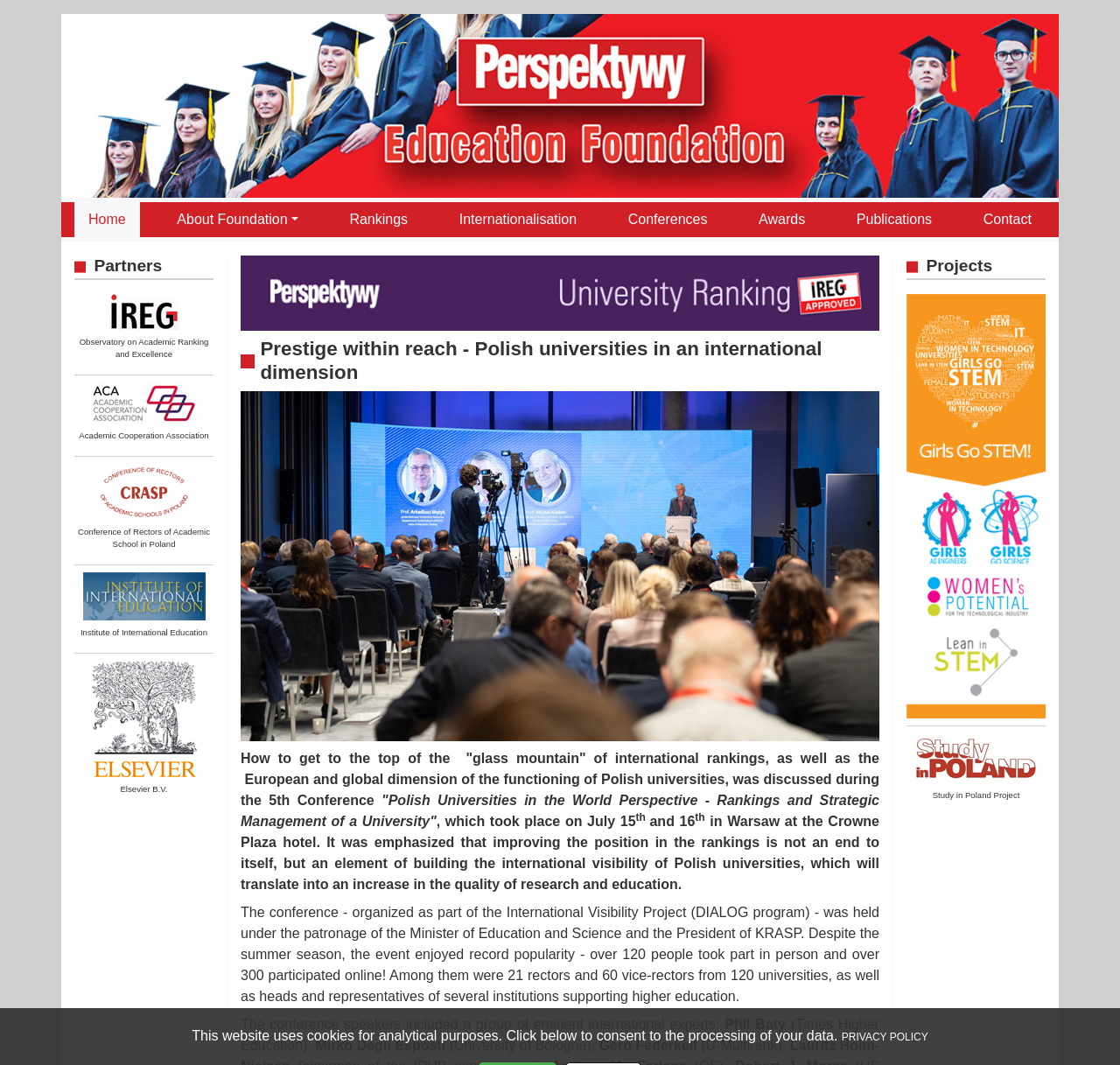Locate the bounding box coordinates of the clickable area needed to fulfill the instruction: "Click on the link to watch Naruto shippuden episode 474".

None